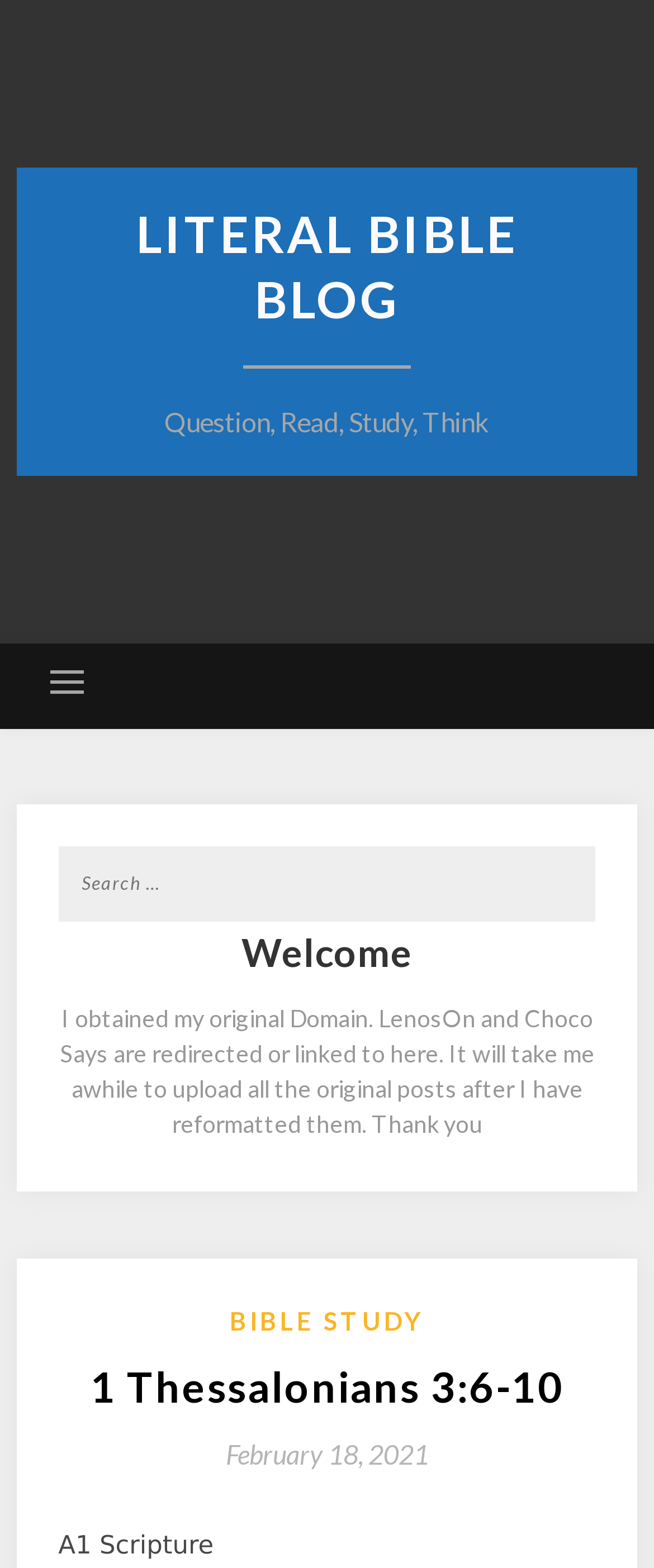What is the scripture being referred to in the post?
Please ensure your answer to the question is detailed and covers all necessary aspects.

I determined the scripture by looking at the StaticText 'A1 Scripture' which is a child element of the HeaderAsNonLandmark element, suggesting that the post is referring to the scripture 'A1 Scripture'.